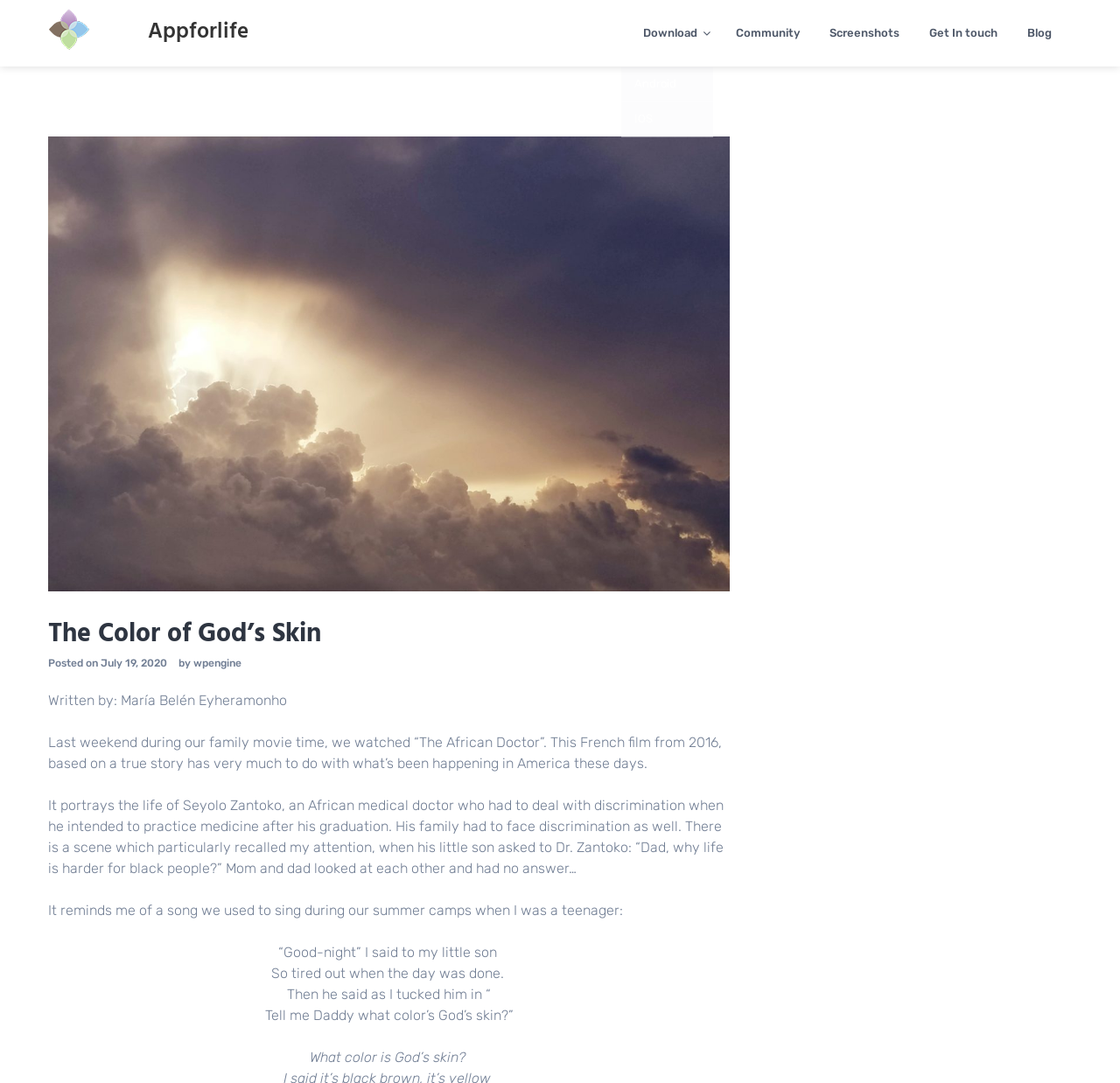Using the information in the image, could you please answer the following question in detail:
What is the name of the movie mentioned in the blog post?

The name of the movie can be found in the first paragraph of the blog post, where it is mentioned as 'The African Doctor', a French film from 2016.